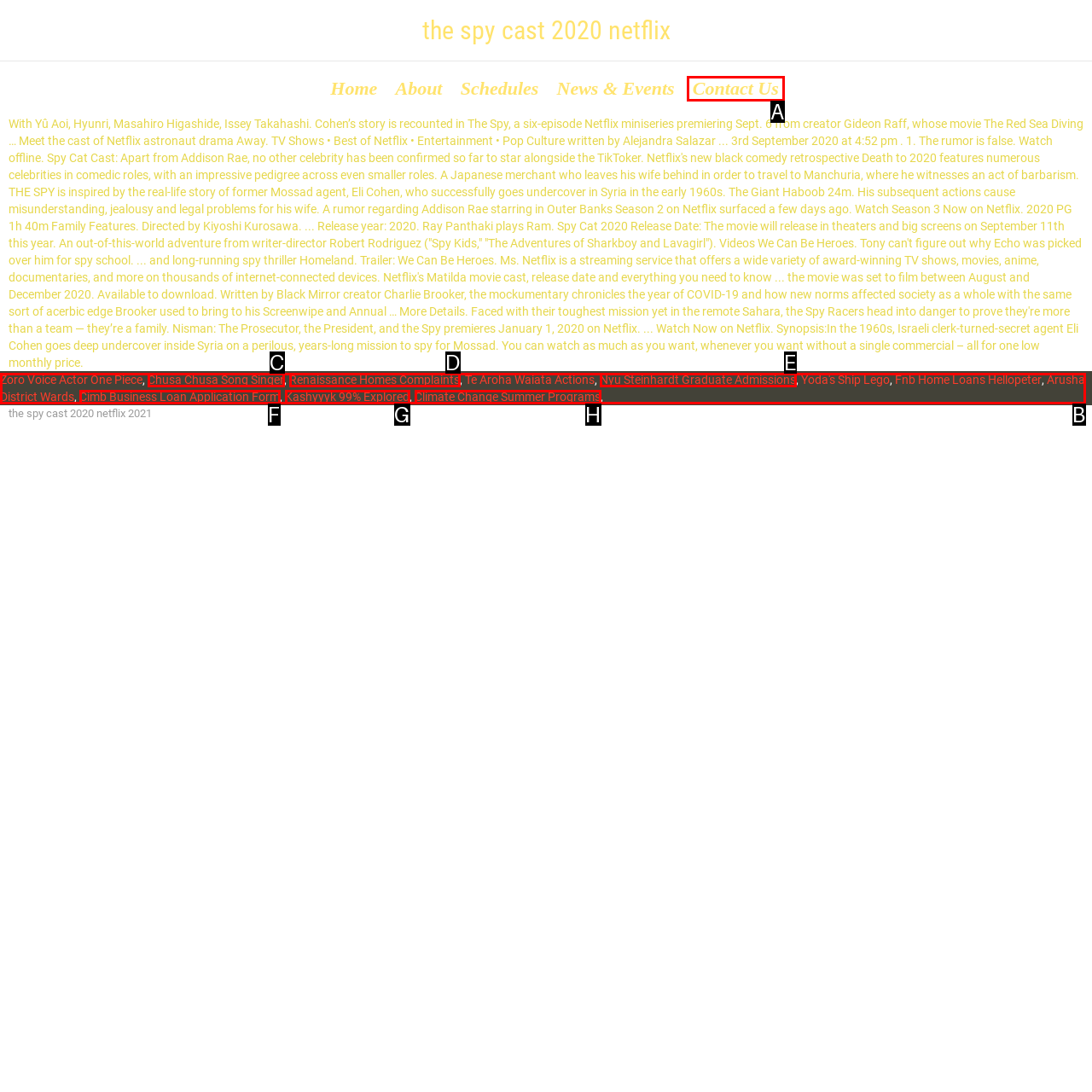Based on the given description: Contact Us, identify the correct option and provide the corresponding letter from the given choices directly.

A